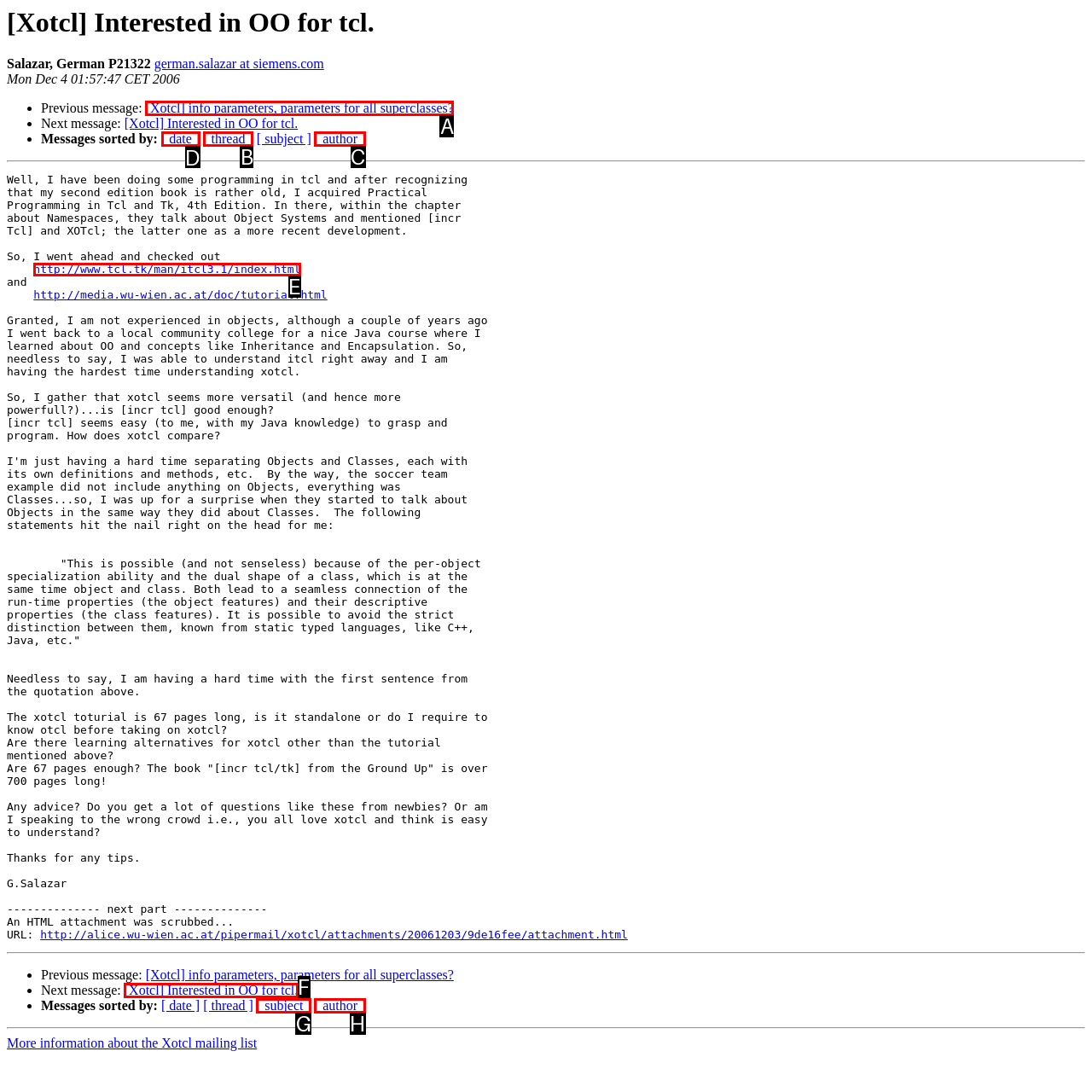Identify which lettered option completes the task: Sort messages by date. Provide the letter of the correct choice.

D